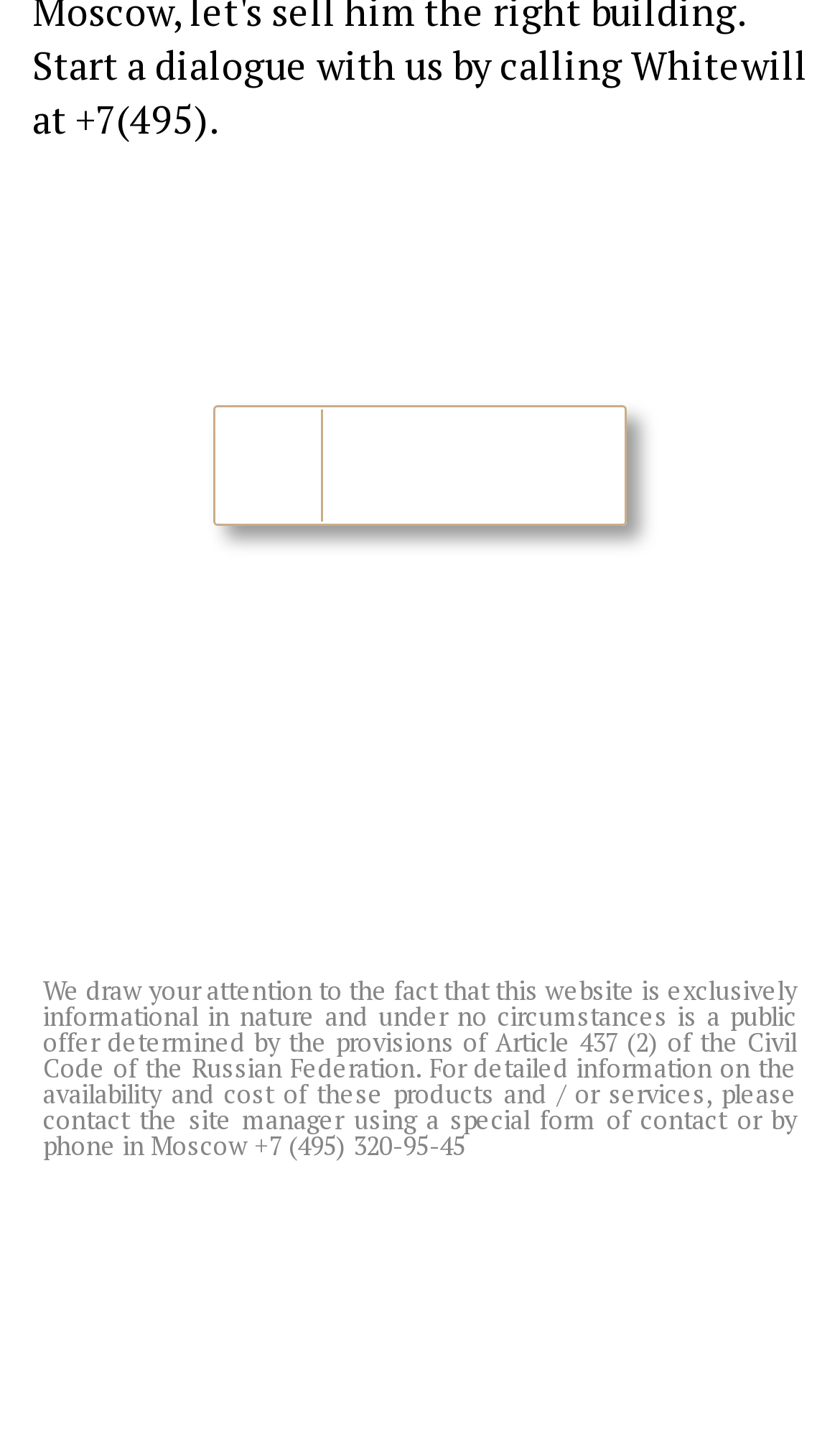Pinpoint the bounding box coordinates of the element to be clicked to execute the instruction: "View the sitemap".

[0.462, 0.624, 0.595, 0.652]